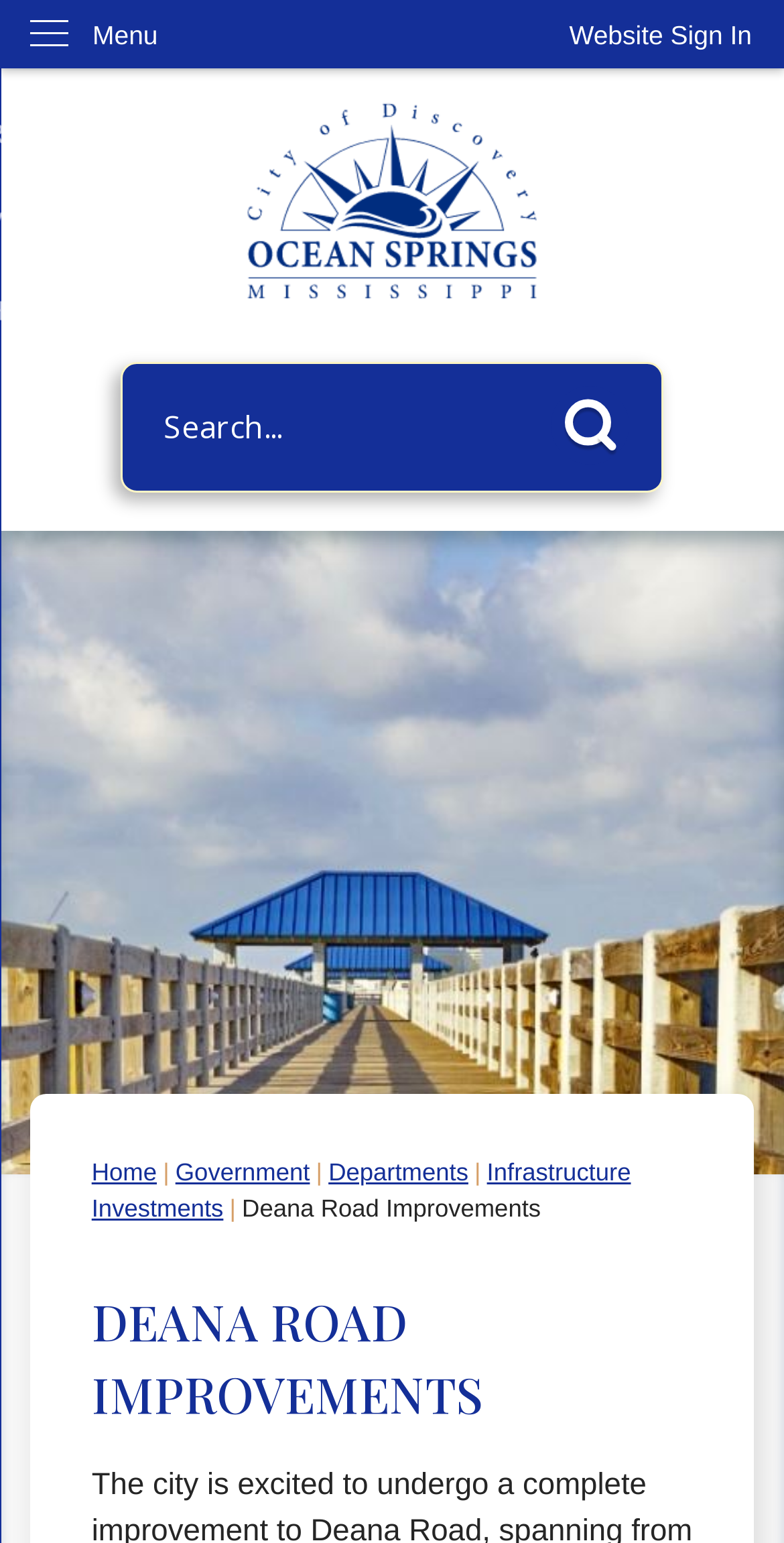What is the orientation of the menu?
Carefully examine the image and provide a detailed answer to the question.

The menu has a bounding box of [0.0, 0.0, 0.235, 0.044] and is described as having a vertical orientation, indicating that it is a vertical menu.